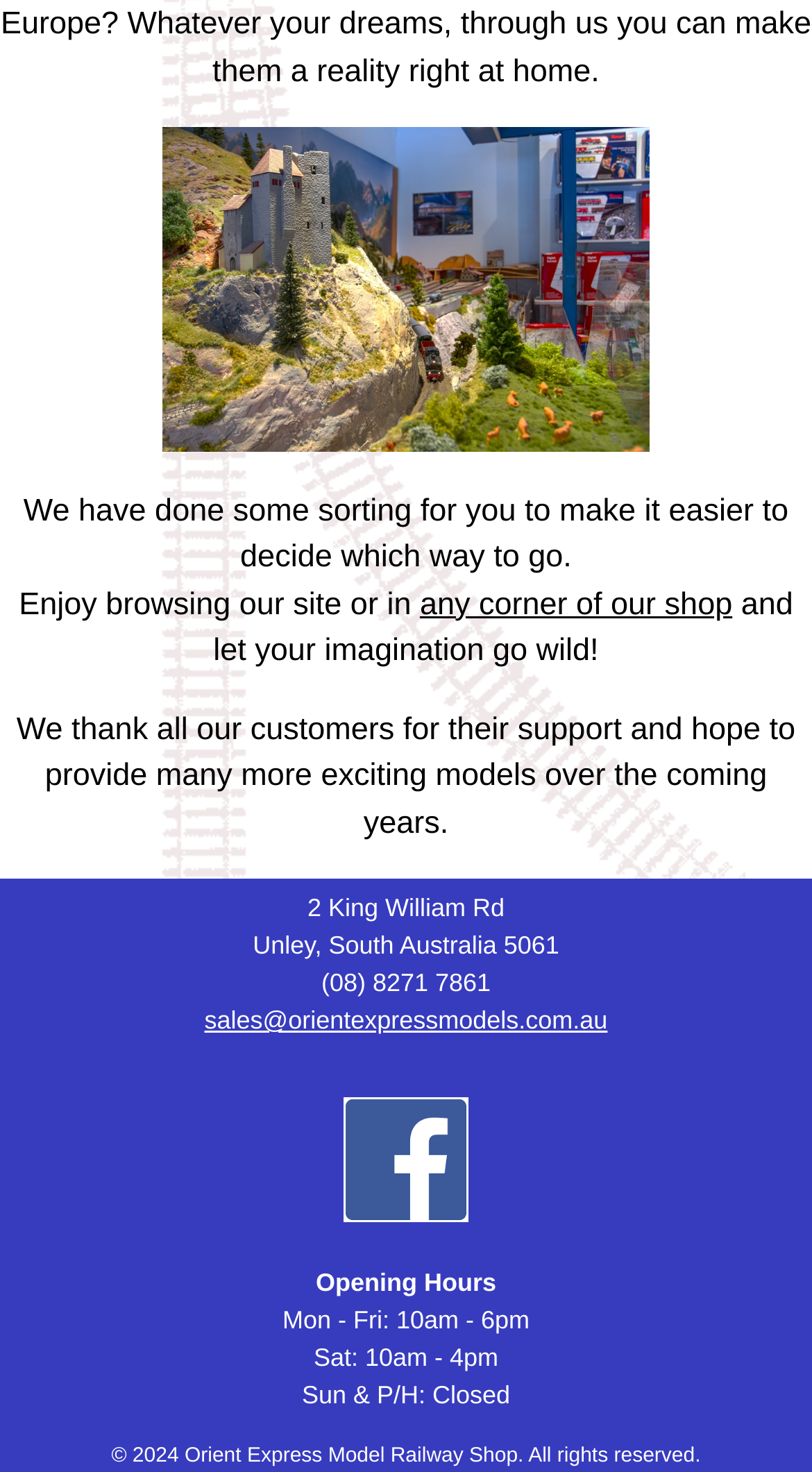What is the name of the shop?
Based on the visual, give a brief answer using one word or a short phrase.

Orient Express Model Railway Shop